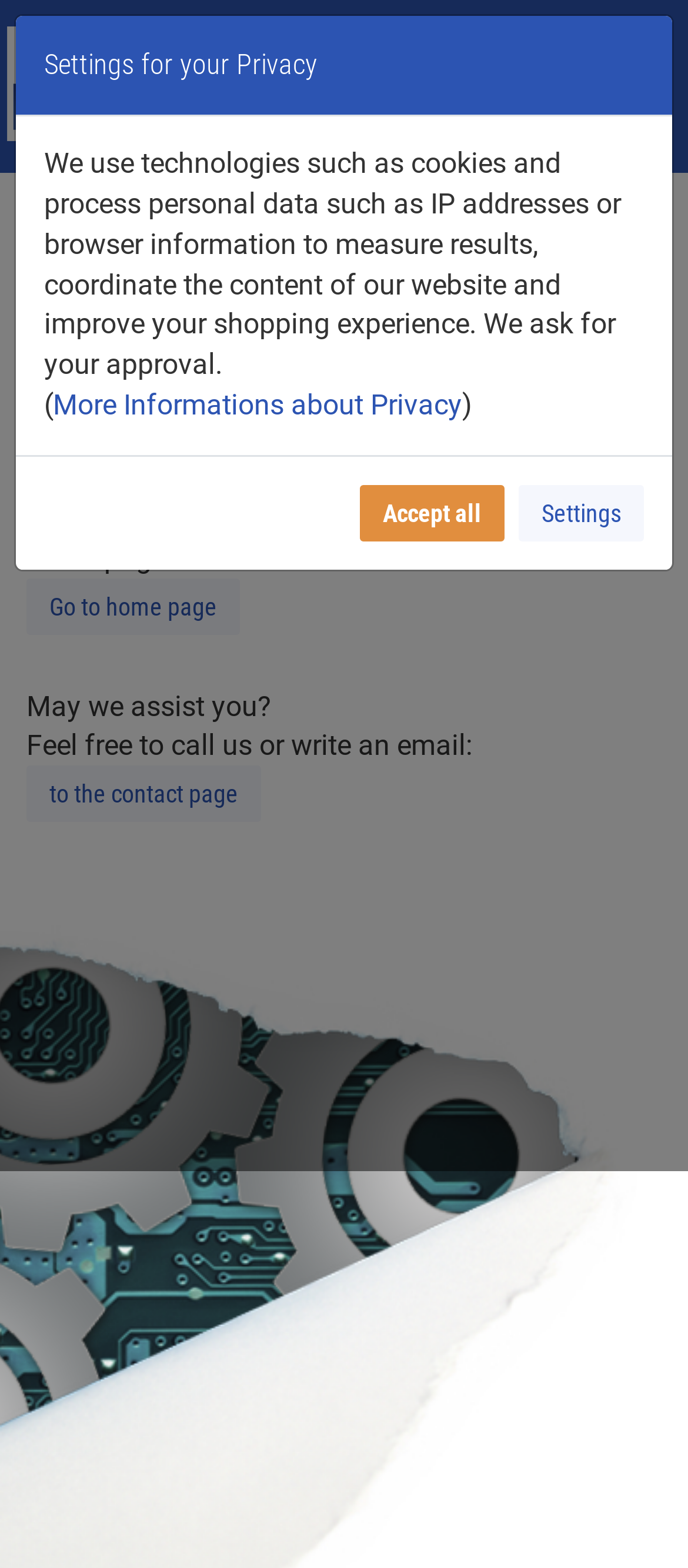Give a detailed overview of the webpage's appearance and contents.

The webpage is primarily divided into two sections. At the top, there is a navigation bar with several buttons, including "Usercenter", "Minibasket", and a search button. The "Minibasket" button has a text "(0)" next to it, indicating that the basket is empty. 

Below the navigation bar, there is a prominent dialog box that occupies most of the screen. The dialog box has a heading "Settings for your Privacy" and a paragraph of text explaining how the website uses technologies like cookies to improve the user's shopping experience. The text also mentions that the website asks for the user's approval. 

There is a link "More Informations about Privacy" within the paragraph, and two buttons at the bottom of the dialog box: "Accept all" and "Settings". 

At the bottom of the page, there is an error message with a heading "Error". The error message states that "The requested page" is not available and suggests visiting the home page instead. There is a link "Go to home page" below the message. Additionally, the error message offers assistance, providing a contact link "to the contact page" for users who need help.